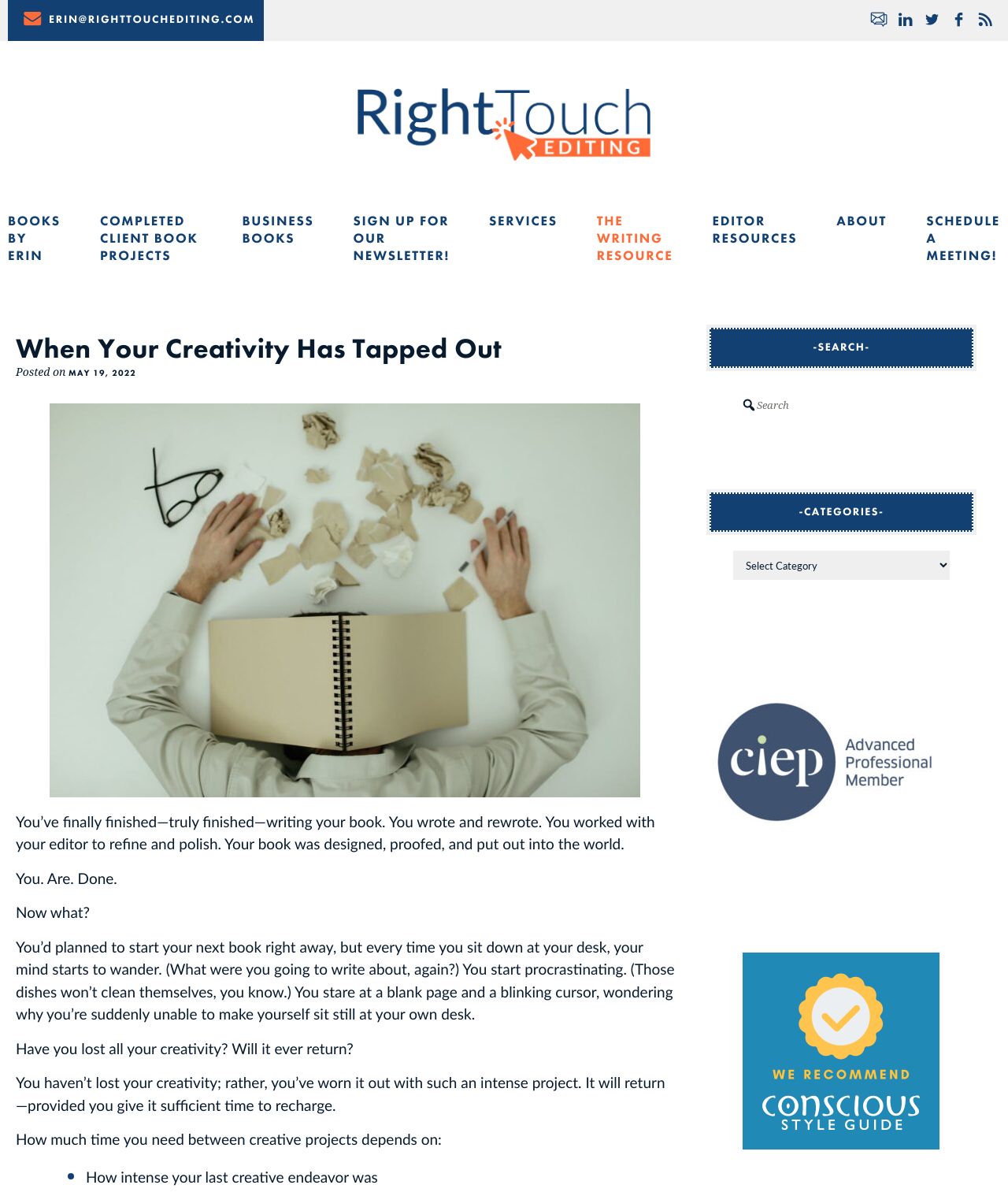Based on the provided description, "Terms and Conditions", find the bounding box of the corresponding UI element in the screenshot.

None